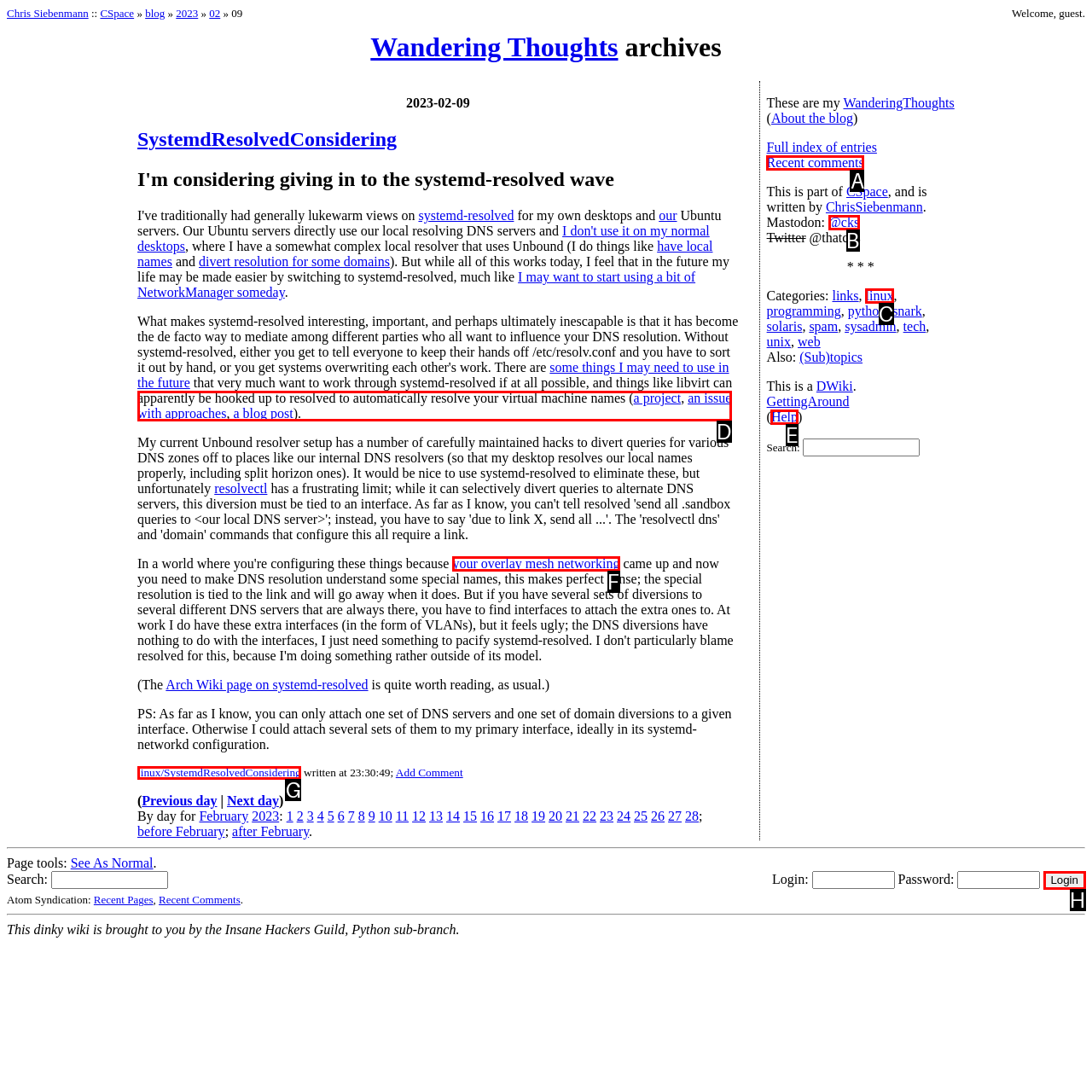Match the element description: an issue with approaches to the correct HTML element. Answer with the letter of the selected option.

D